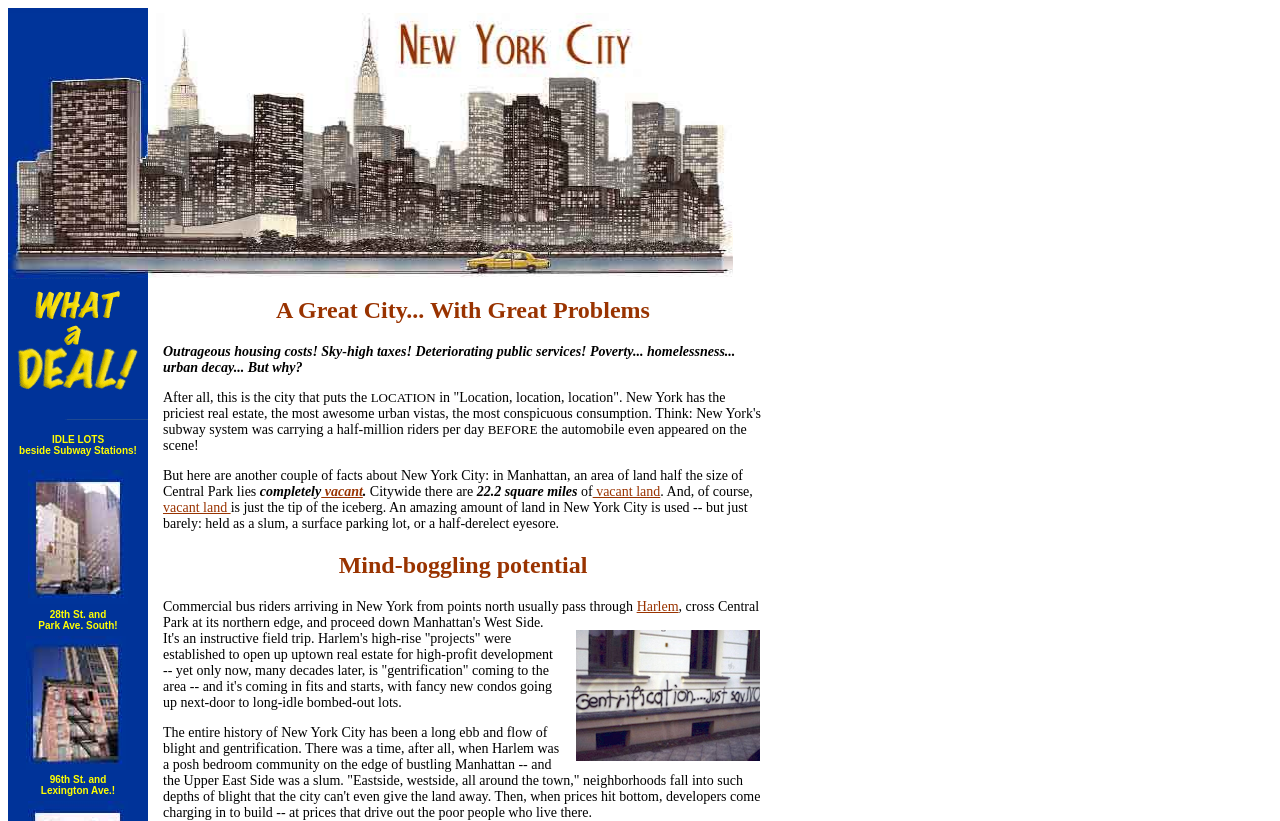Give a concise answer using only one word or phrase for this question:
What is the tone of the webpage?

Critical